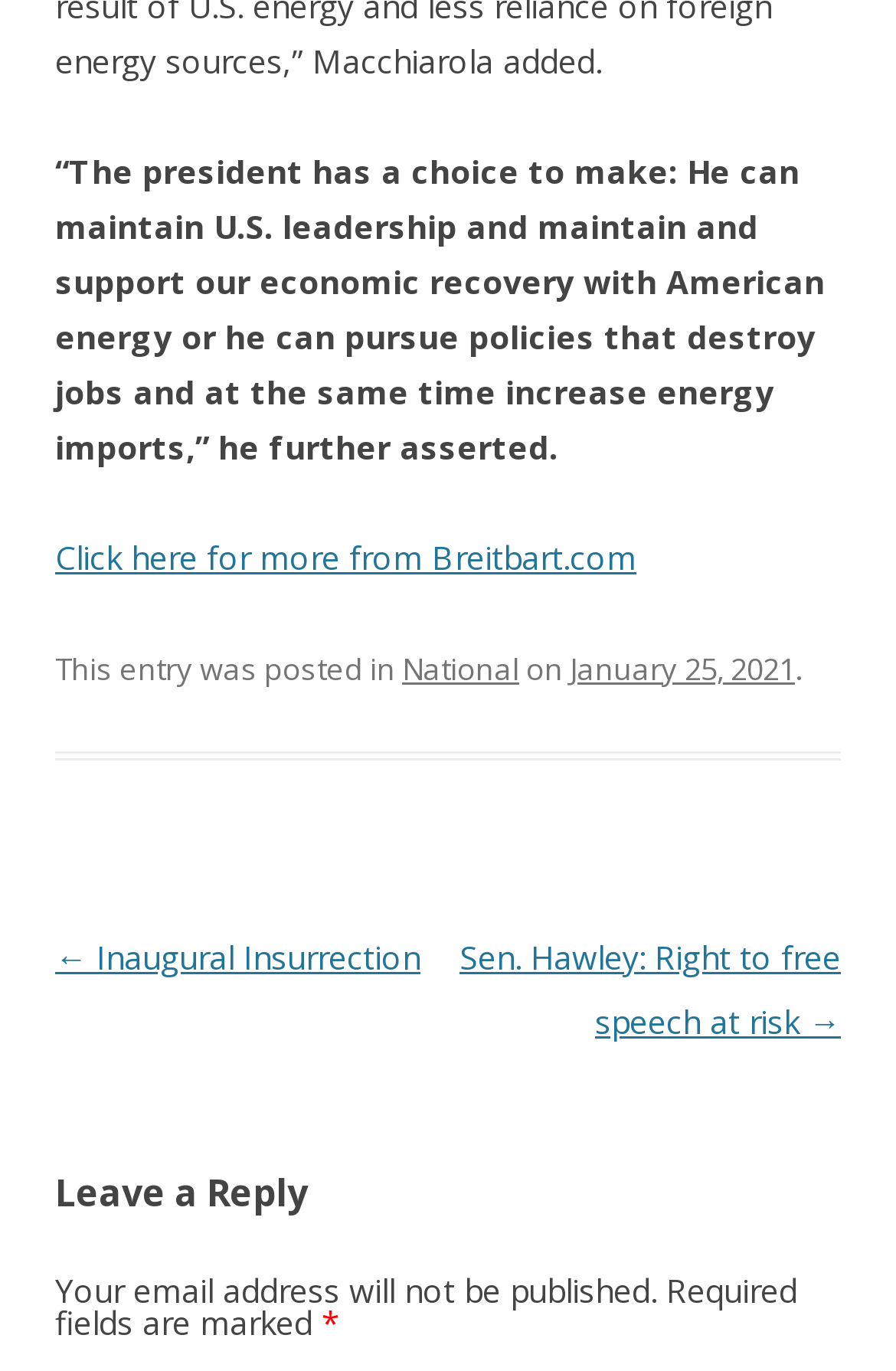From the given element description: "National", find the bounding box for the UI element. Provide the coordinates as four float numbers between 0 and 1, in the order [left, top, right, bottom].

[0.449, 0.473, 0.579, 0.503]